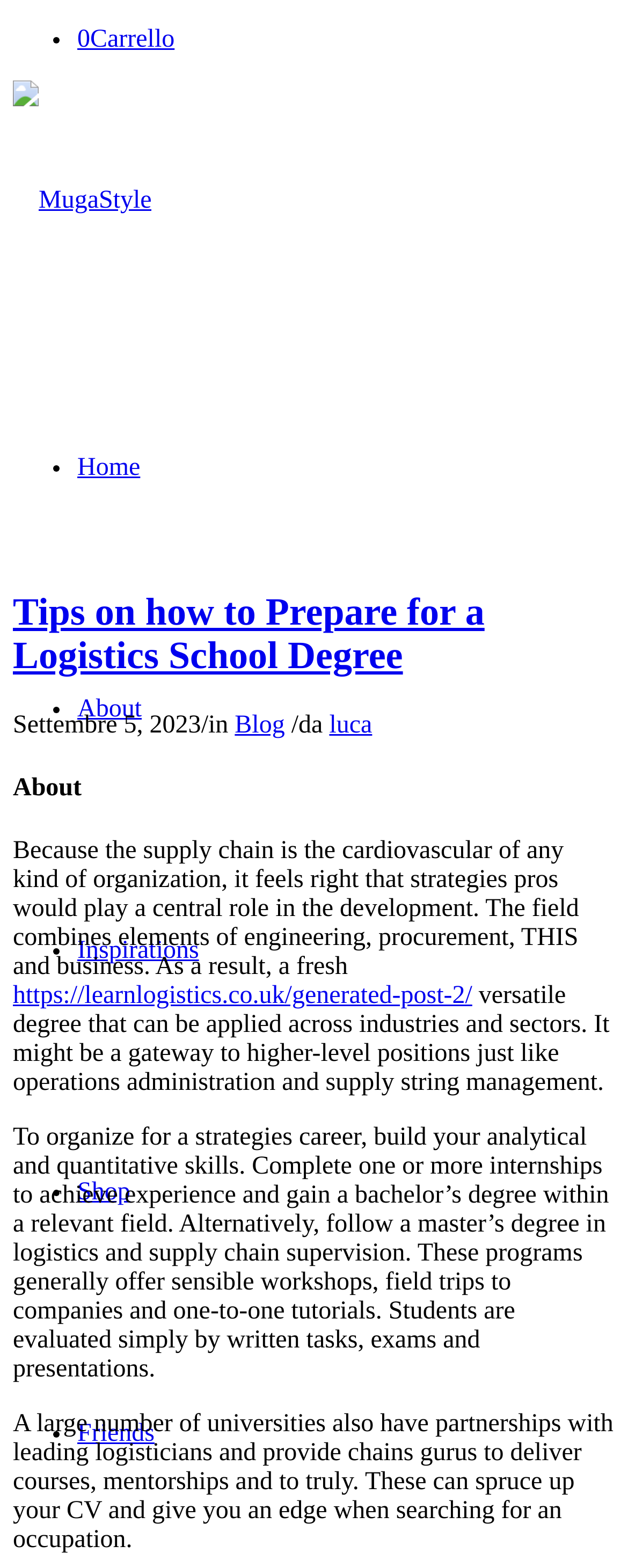What is the name of the website?
Respond to the question with a well-detailed and thorough answer.

I determined the answer by looking at the top-left corner of the webpage, where the logo and website name 'MugaStyle' are located.